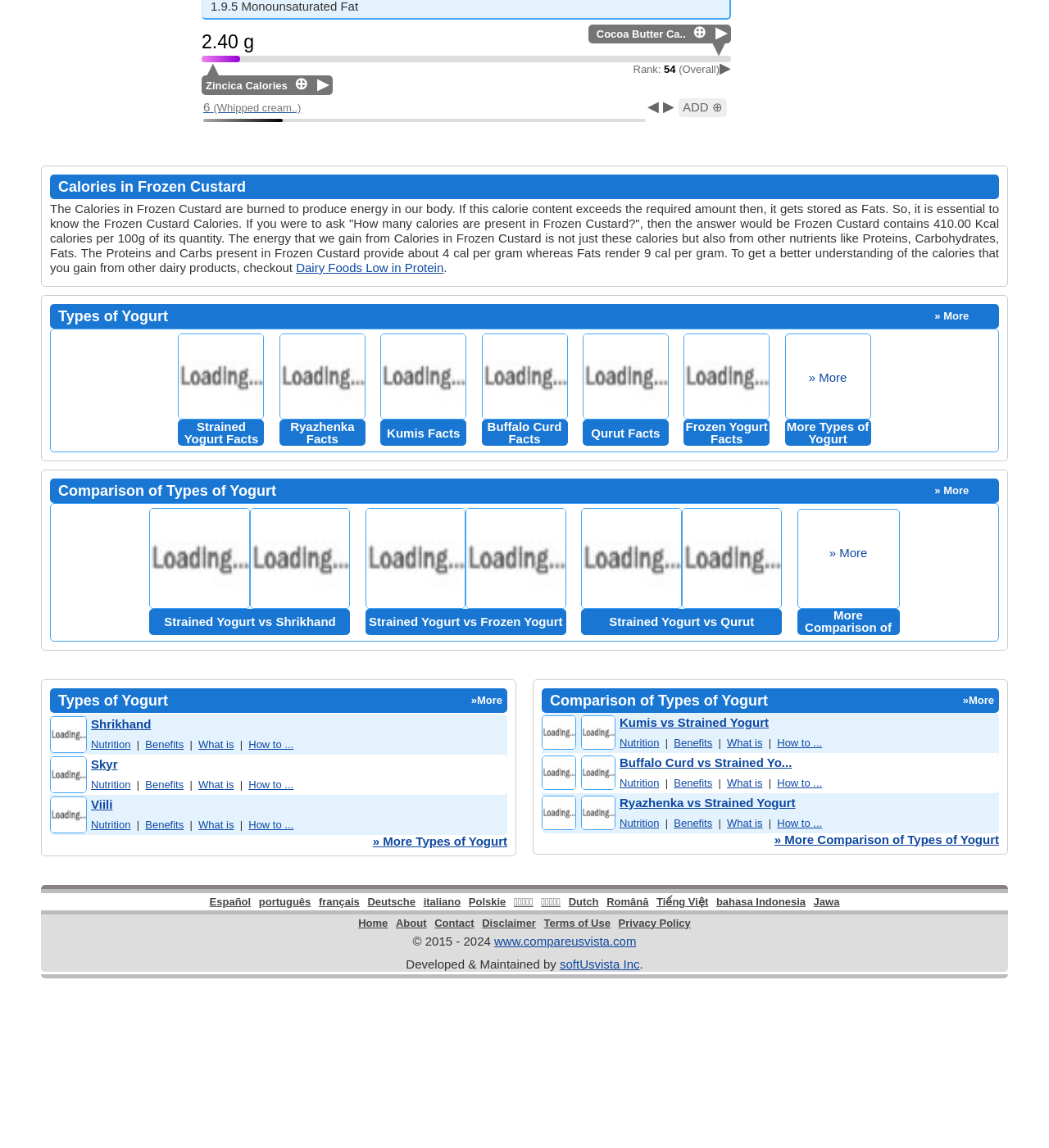What is the nutrition information for Shrikhand?
Examine the image and give a concise answer in one word or a short phrase.

Available on click